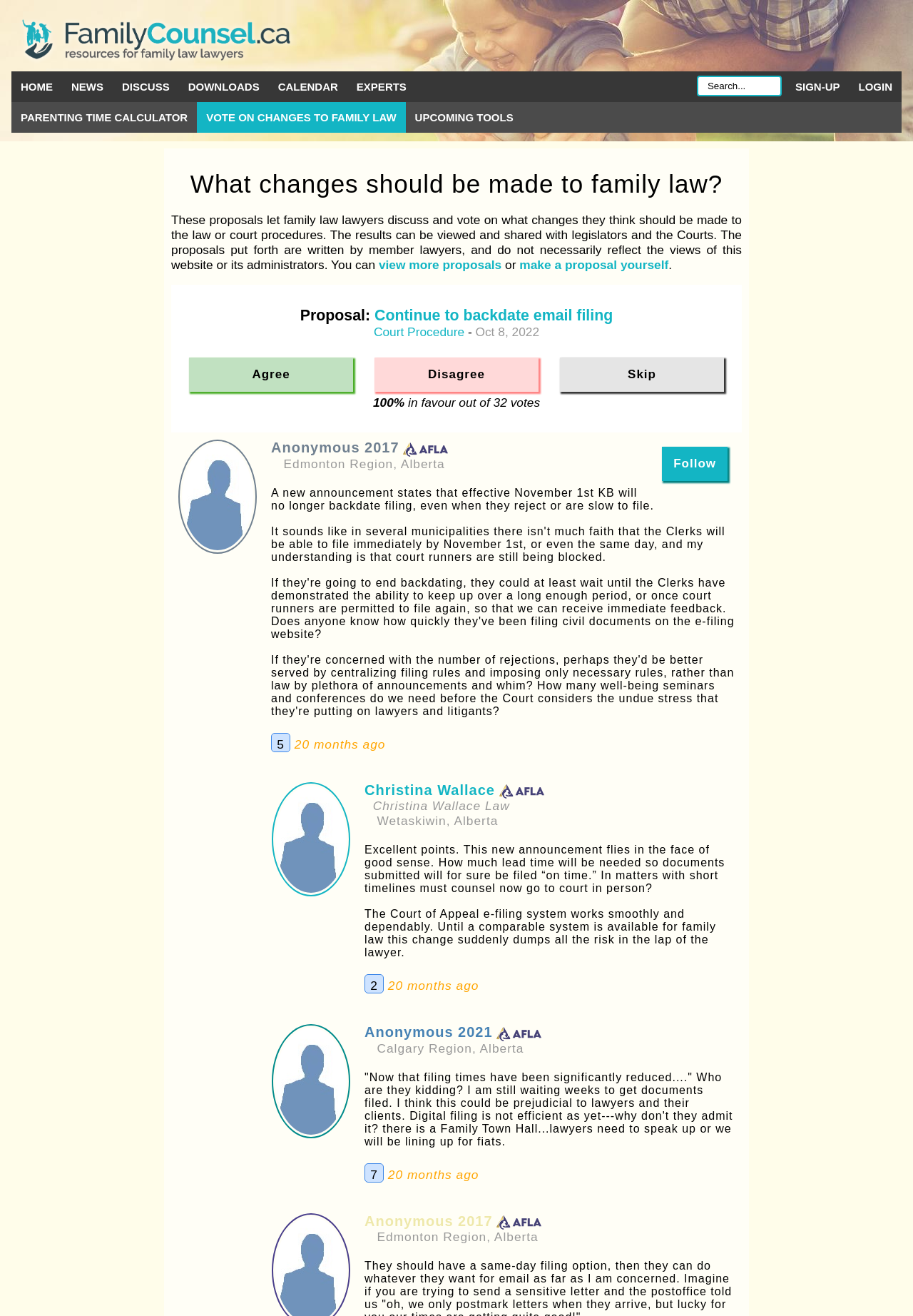Pinpoint the bounding box coordinates of the clickable area needed to execute the instruction: "Search for something in the search bar". The coordinates should be specified as four float numbers between 0 and 1, i.e., [left, top, right, bottom].

[0.763, 0.058, 0.856, 0.073]